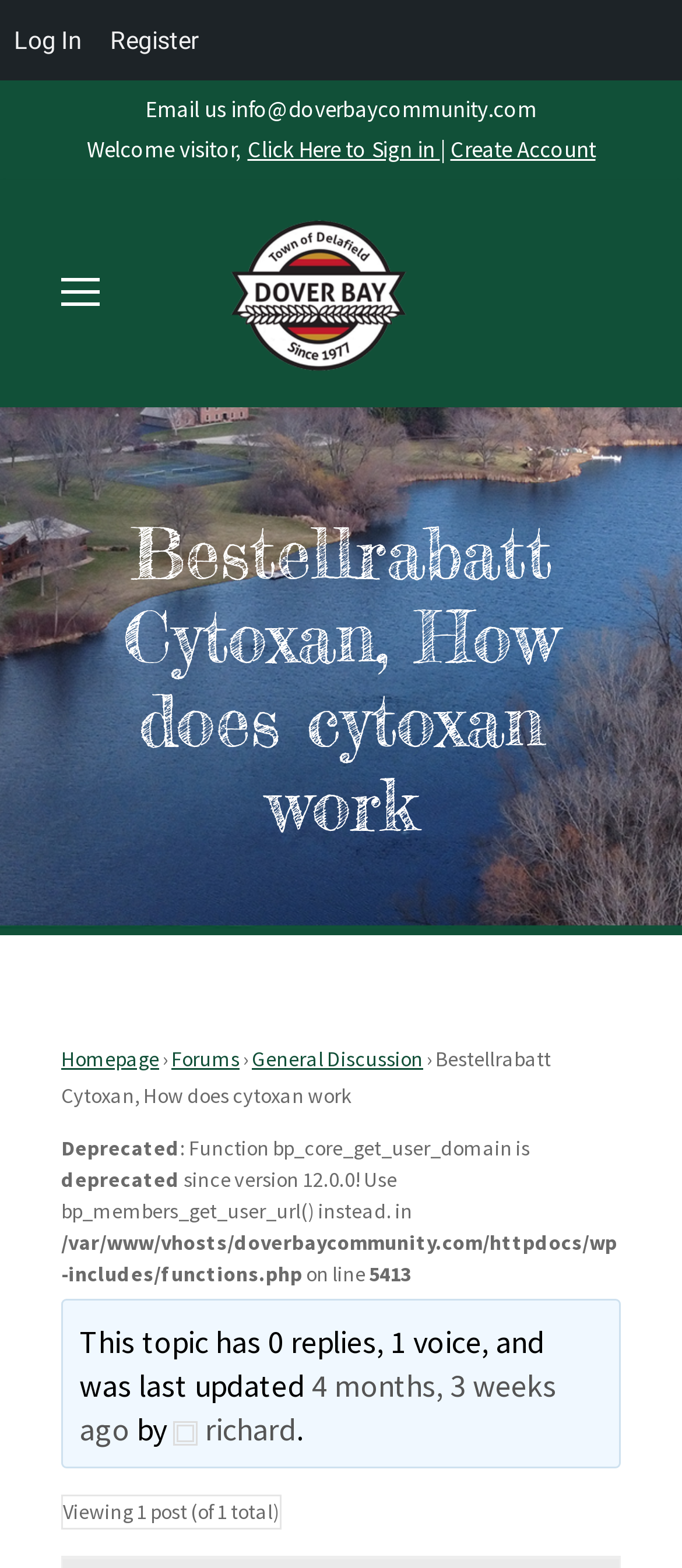Locate the bounding box coordinates of the element you need to click to accomplish the task described by this instruction: "Visit the 'Scopus' website".

None